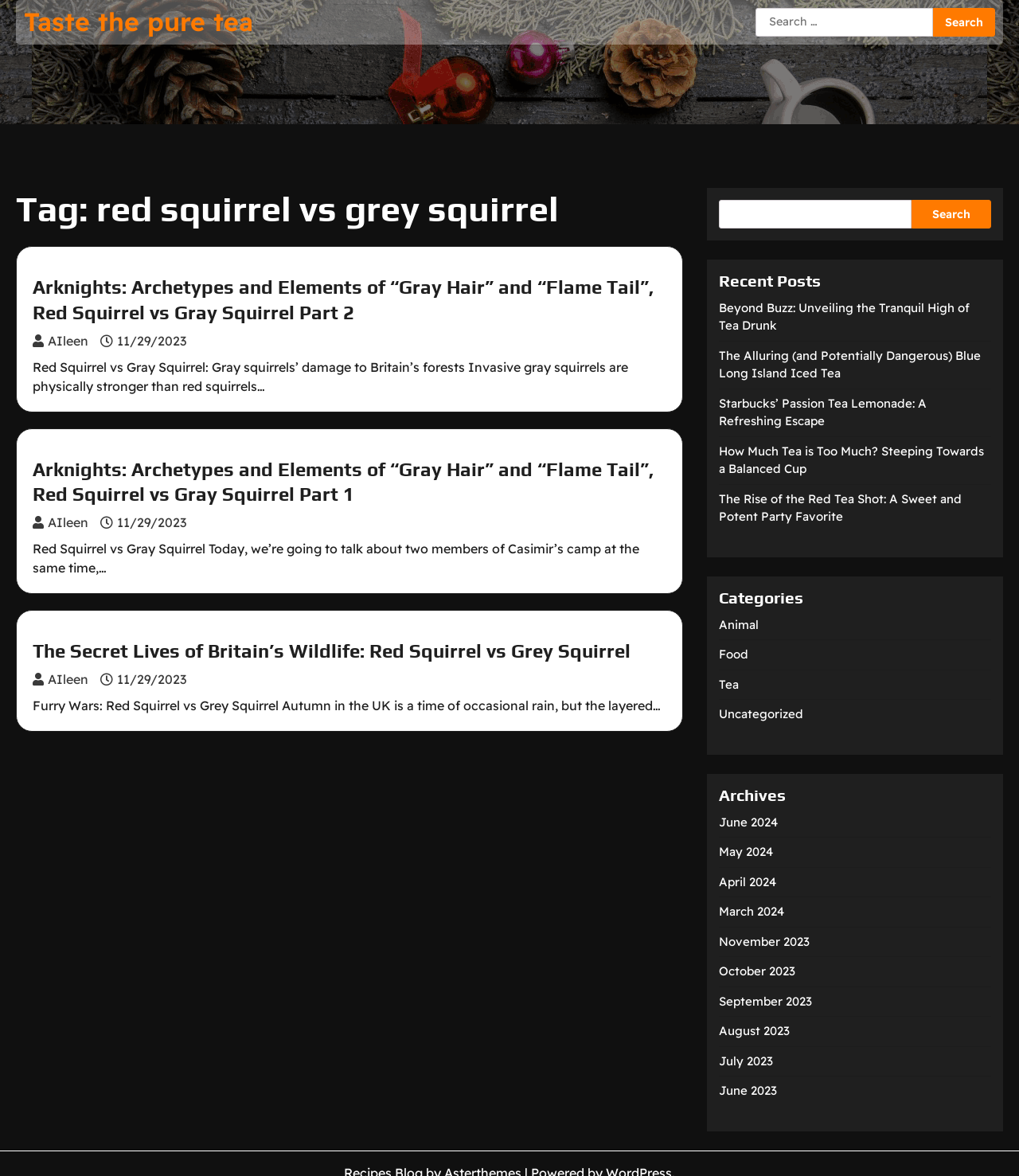Please identify the bounding box coordinates of the clickable area that will allow you to execute the instruction: "View recent posts".

[0.705, 0.231, 0.973, 0.248]